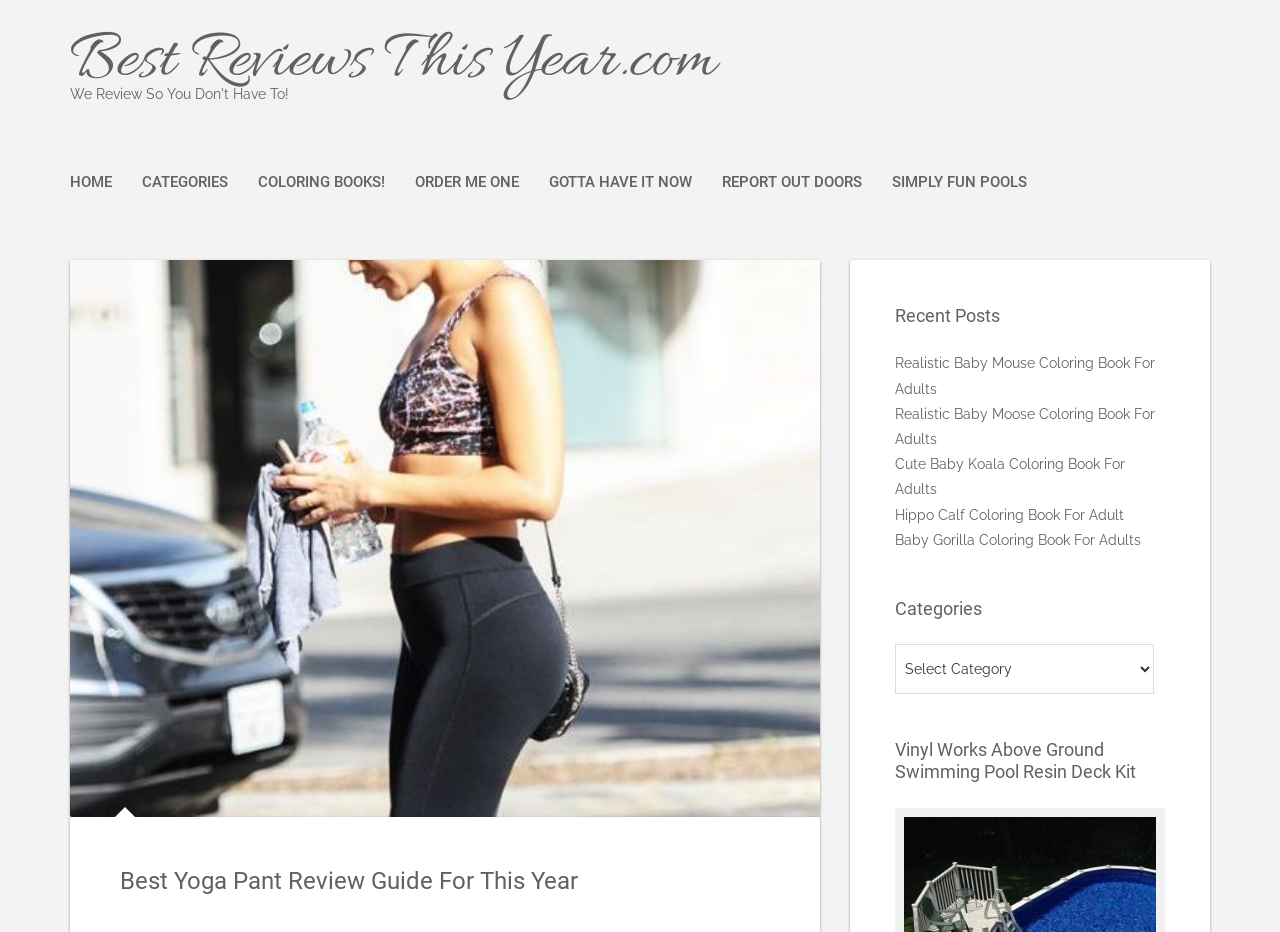Kindly provide the bounding box coordinates of the section you need to click on to fulfill the given instruction: "read recent posts".

[0.699, 0.327, 0.91, 0.35]